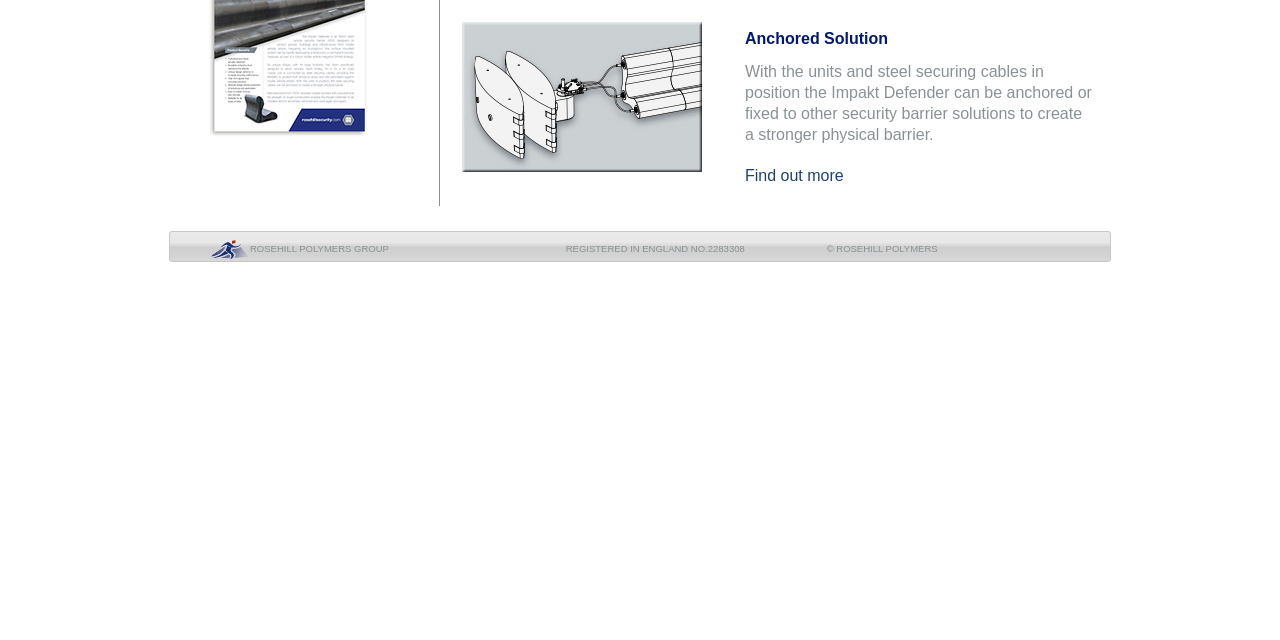Given the webpage screenshot, identify the bounding box of the UI element that matches this description: "ROSEHILL POLYMERS GROUP".

[0.195, 0.38, 0.304, 0.397]